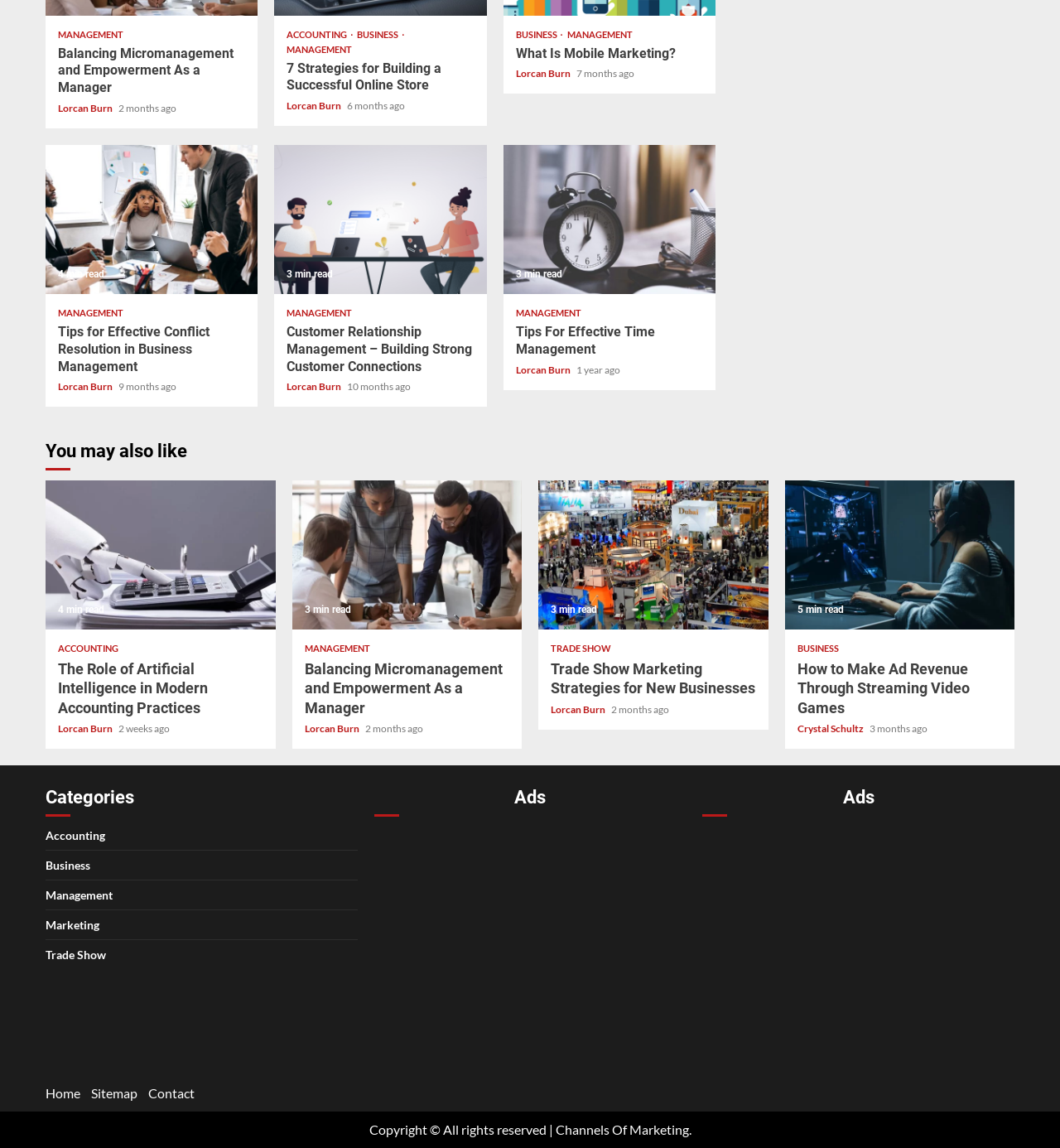Kindly determine the bounding box coordinates for the area that needs to be clicked to execute this instruction: "Read 'Tips for Effective Conflict Resolution in Business Management'".

[0.055, 0.282, 0.231, 0.327]